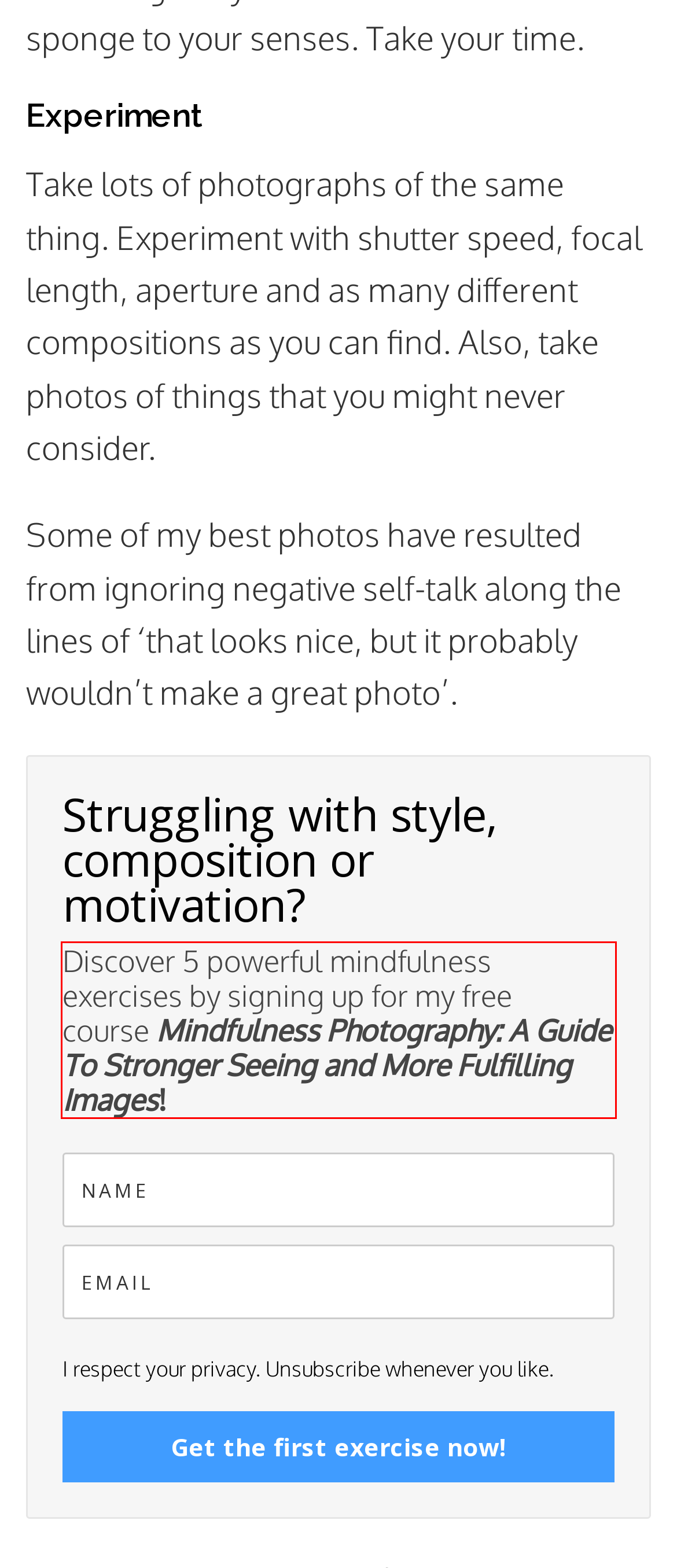By examining the provided screenshot of a webpage, recognize the text within the red bounding box and generate its text content.

Discover 5 powerful mindfulness exercises by signing up for my free course Mindfulness Photography: A Guide To Stronger Seeing and More Fulfilling Images!